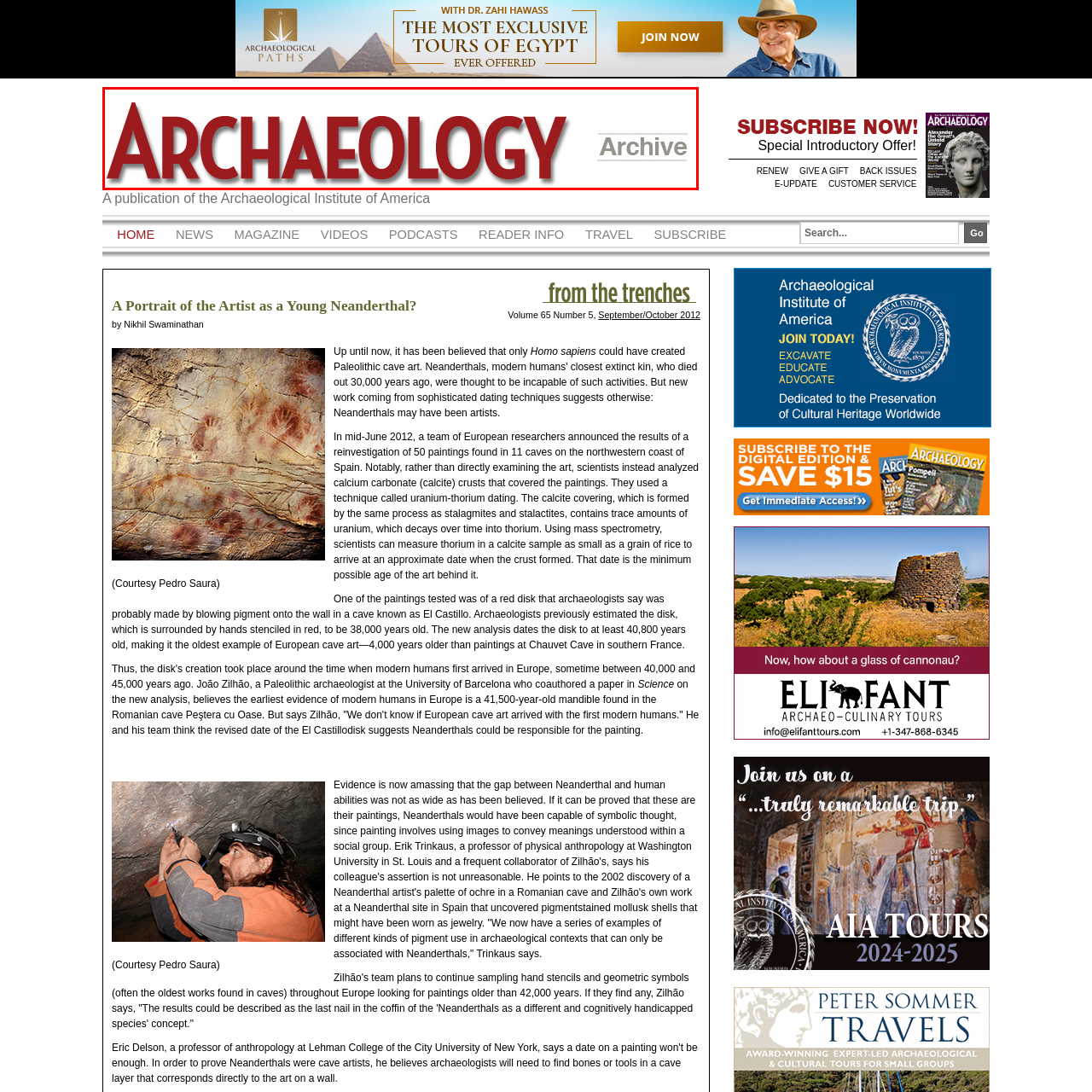Describe all the elements and activities occurring in the red-outlined area of the image extensively.

The image prominently features the title "ARCHAEOLOGY" in bold, deep red lettering, emphasizing the significance and vibrancy of the subject matter. Beneath it, the word "Archive" appears in a lighter, more subdued gray, indicating a collection or repository of important archaeological findings and studies. This visually striking header likely serves as a gateway to a rich assortment of articles and resources related to the field of archaeology, inviting readers to explore historical insights, discoveries, and interpretations that shape our understanding of the past.